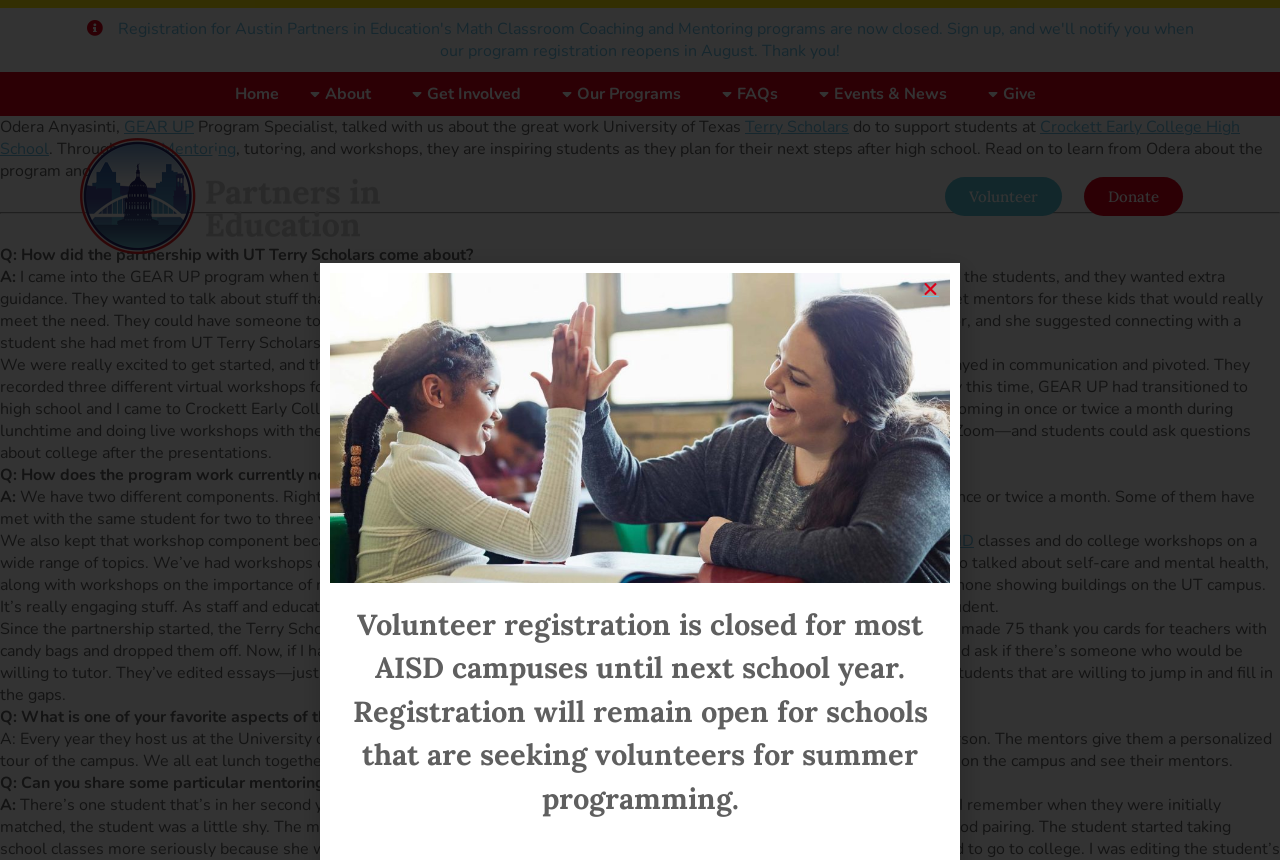What is the organization's name? Refer to the image and provide a one-word or short phrase answer.

Austin Partners in Education